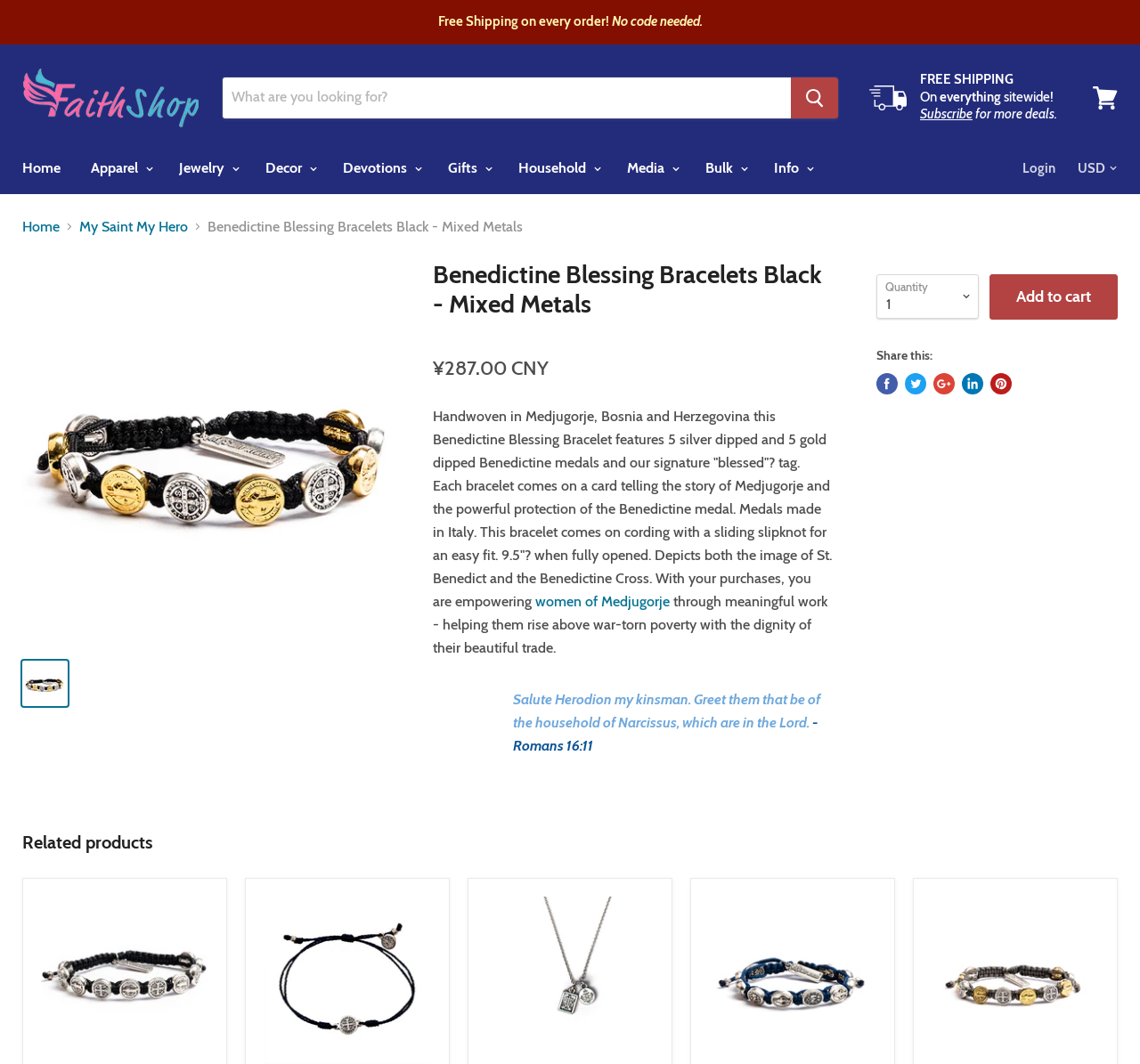Find the bounding box coordinates for the area that should be clicked to accomplish the instruction: "Read the conversation with 'Les Figues Press'".

None